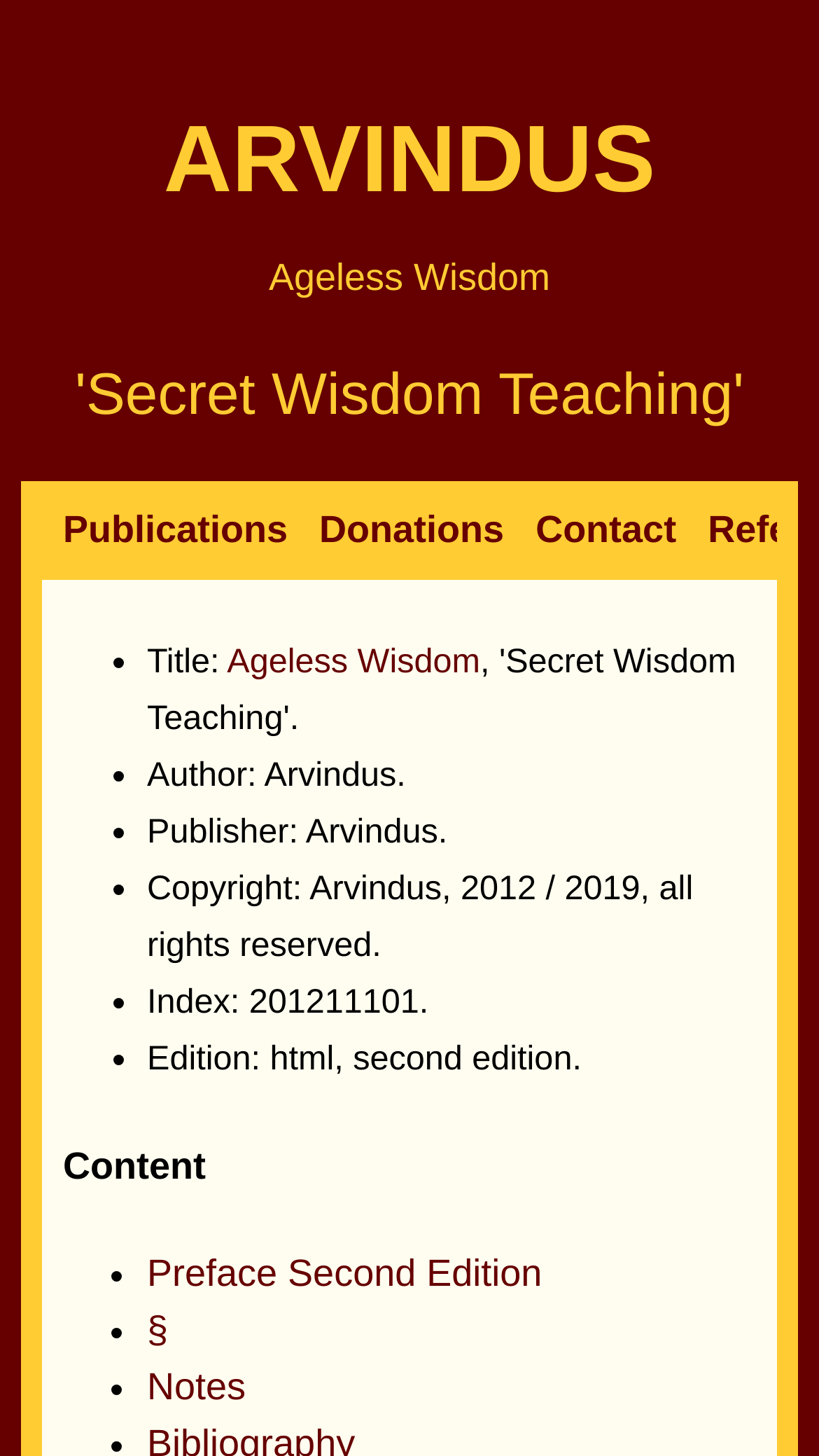What is the name of the author? Observe the screenshot and provide a one-word or short phrase answer.

Arvindus